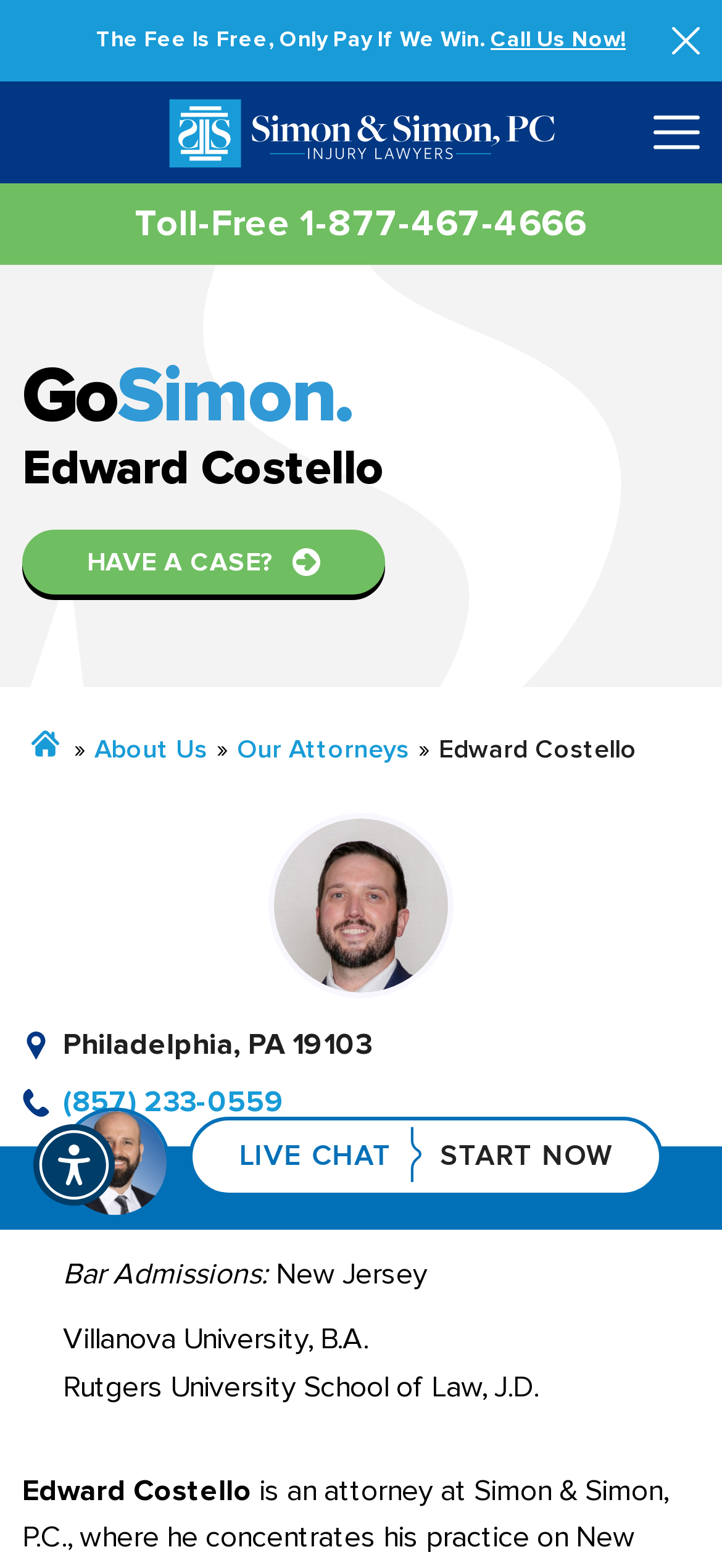Write a detailed summary of the webpage, including text, images, and layout.

The webpage is about Edward Costello, an attorney at Simon & Simon, P.C. At the top, there is a button for an accessibility menu and a static text stating "The Fee Is Free, Only Pay If We Win." Next to it, there is a "Call Us Now!" link. On the top-right corner, there is a "close" button with an image.

Below the top section, there are three links: "Call to Simon & Simon Law Firm", "Simon & Simon Personal Injury Lawyers", and "Toll-Free 1-877-467-4666". Each link has an associated image. On the top-right corner, there is a "menu" button with an image.

The main content of the webpage starts with a heading "Edward Costello" followed by a link "HAVE A CASE?". Below it, there are links to "About Us" and "Our Attorneys". Next to these links, there is a static text "Edward Costello" with an image of Edward Costello.

The webpage then provides information about Edward Costello, including his contact details, education, and bar admissions. There are several images scattered throughout this section, including an image of a professional and a few icons. The contact details include his phone number, email address, and office location in Philadelphia, PA 19103. The education section lists his undergraduate and law school degrees.